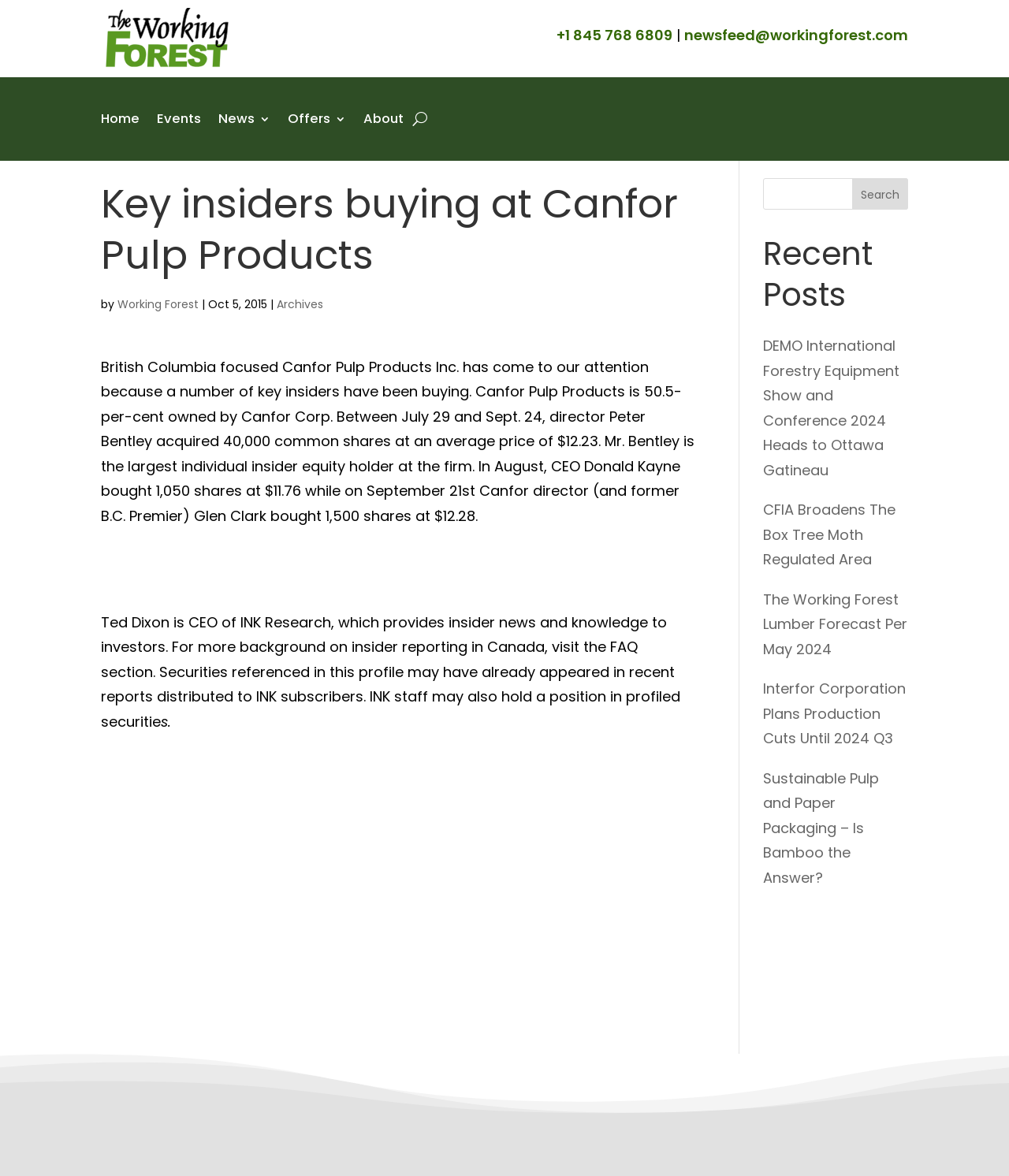Determine the bounding box coordinates of the element's region needed to click to follow the instruction: "Read the article about Key insiders buying at Canfor Pulp Products". Provide these coordinates as four float numbers between 0 and 1, formatted as [left, top, right, bottom].

[0.1, 0.151, 0.689, 0.841]